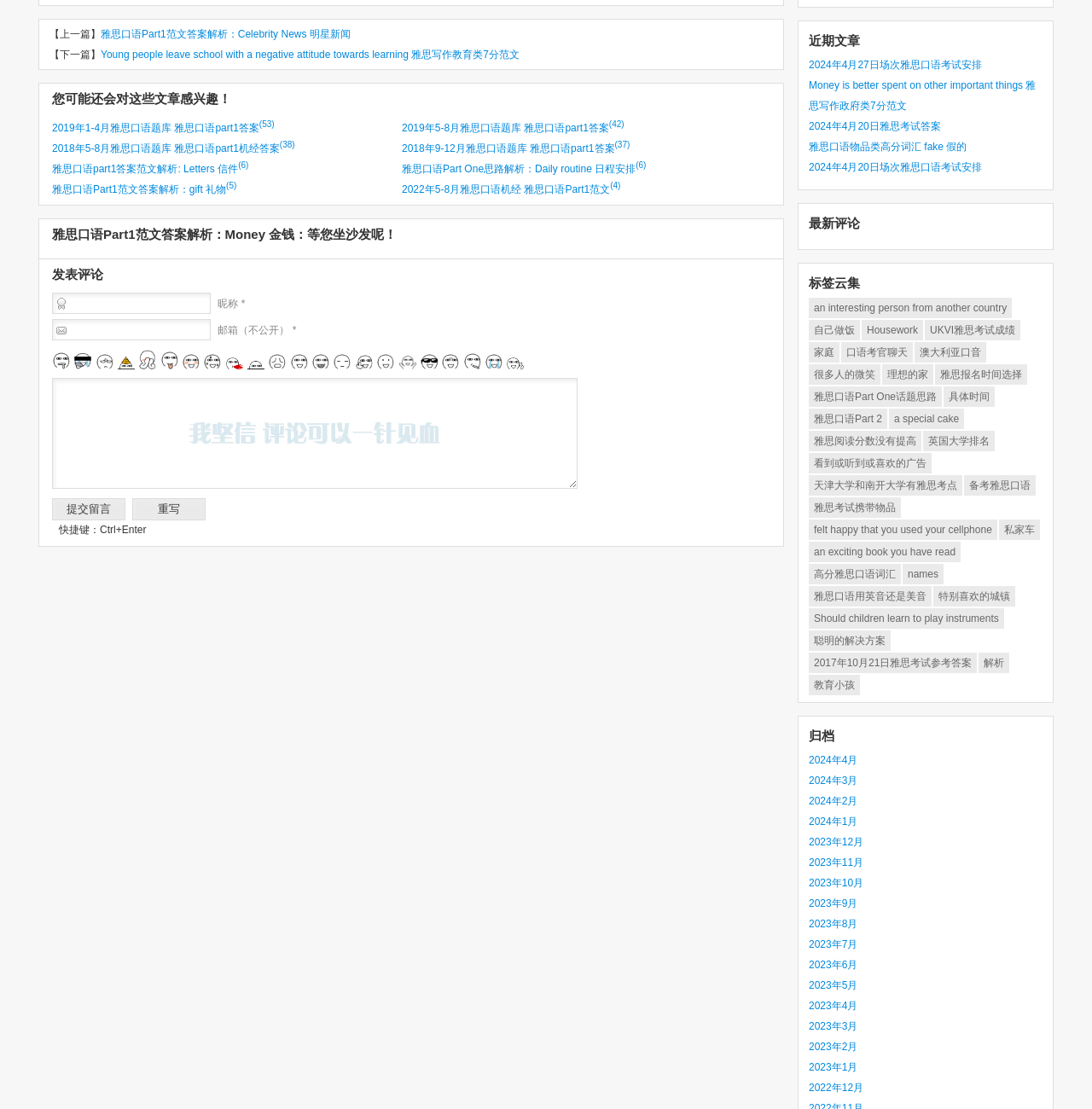Can you provide the bounding box coordinates for the element that should be clicked to implement the instruction: "View the article about 2019 year 1-4 month IELTS speaking part 1 answers"?

[0.048, 0.146, 0.285, 0.158]